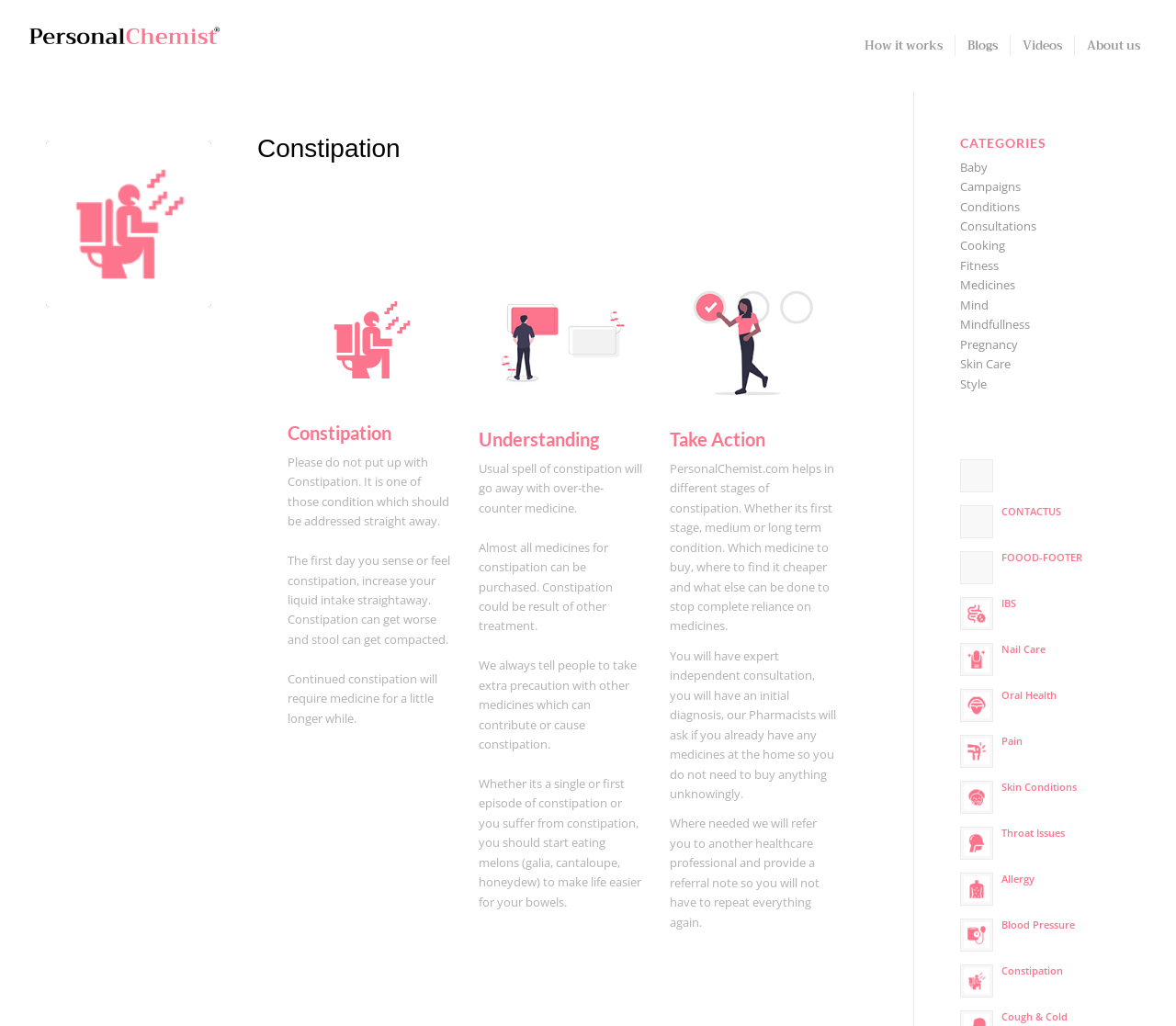Give a one-word or one-phrase response to the question: 
How many categories are listed on this webpage?

15